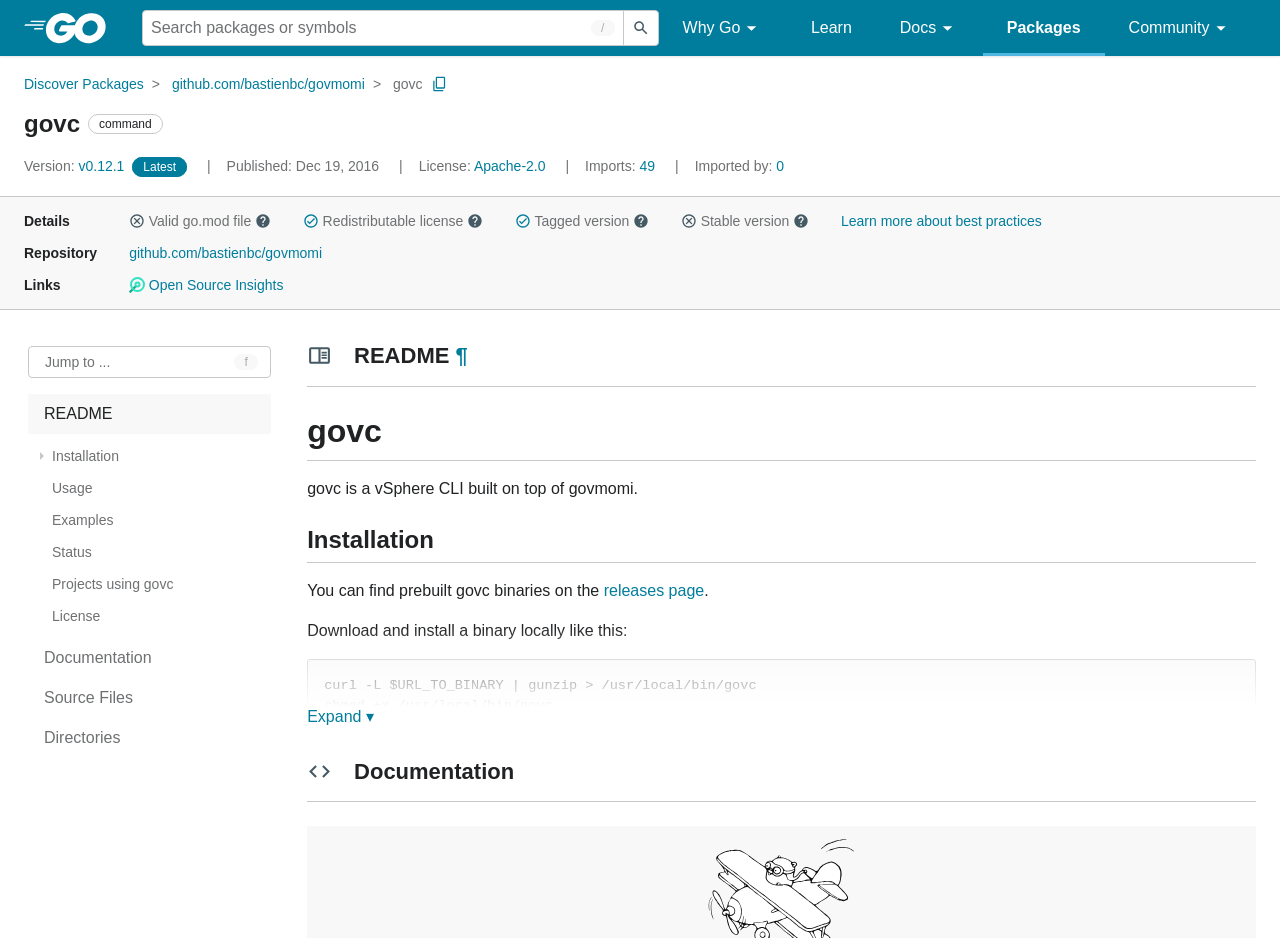Use a single word or phrase to answer the question:
What is the name of the package?

govc